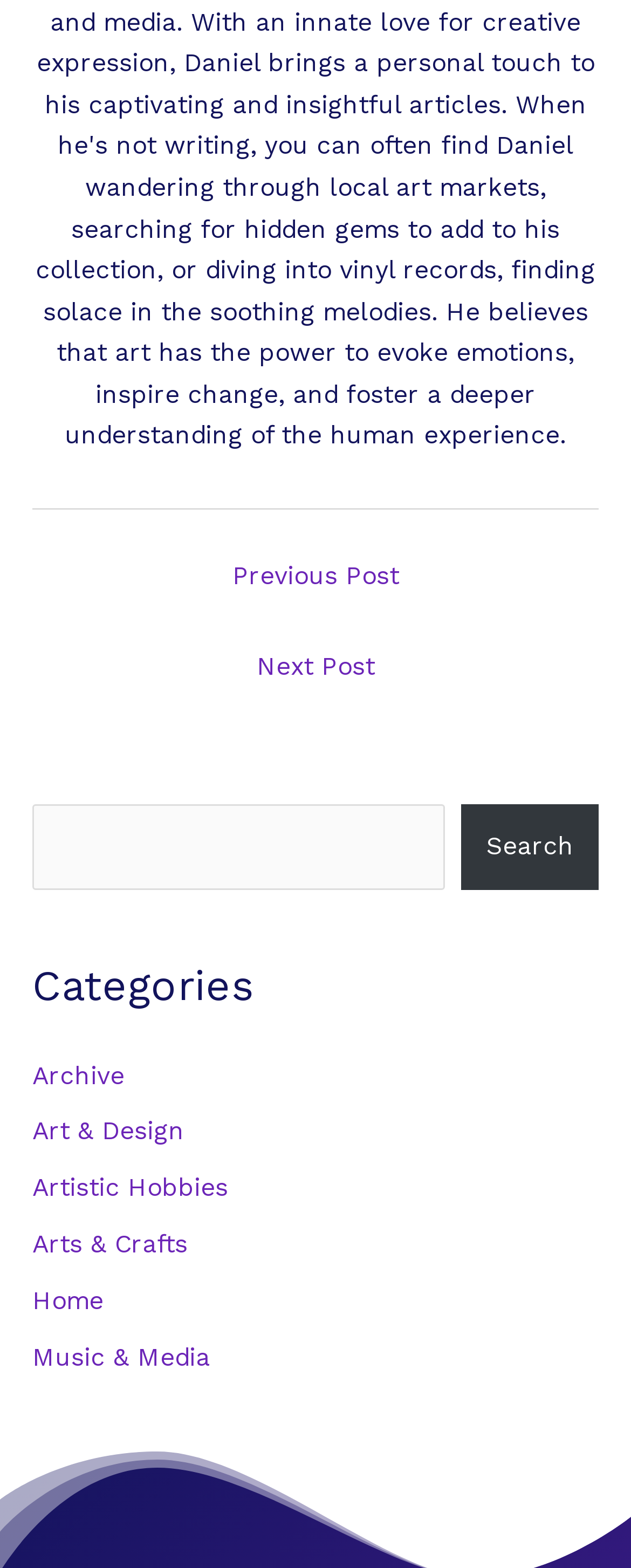Identify the bounding box coordinates of the element to click to follow this instruction: 'View Home category'. Ensure the coordinates are four float values between 0 and 1, provided as [left, top, right, bottom].

[0.051, 0.82, 0.164, 0.839]